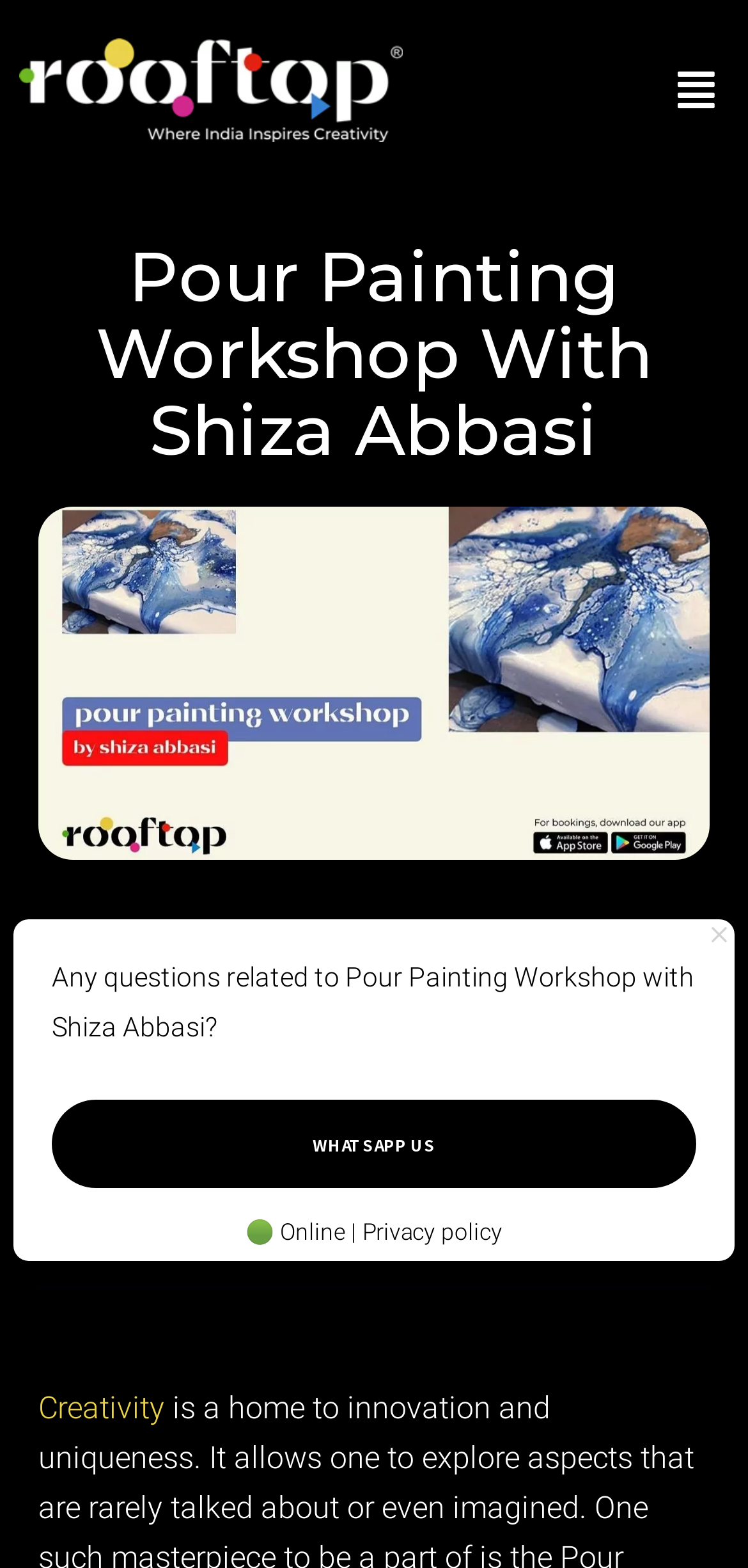Identify the bounding box for the UI element specified in this description: "pour painting". The coordinates must be four float numbers between 0 and 1, formatted as [left, top, right, bottom].

[0.127, 0.684, 0.468, 0.739]